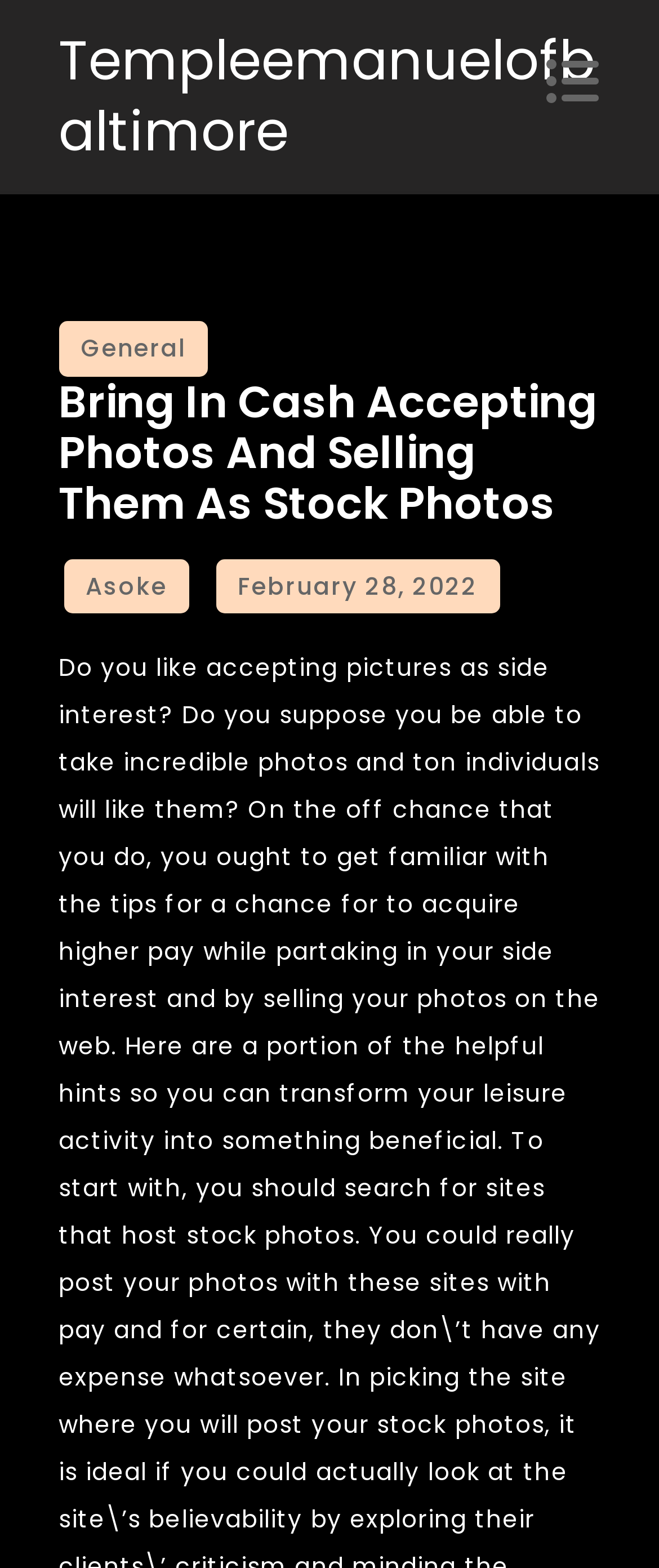Is there a time element present on the webpage?
Using the visual information from the image, give a one-word or short-phrase answer.

Yes